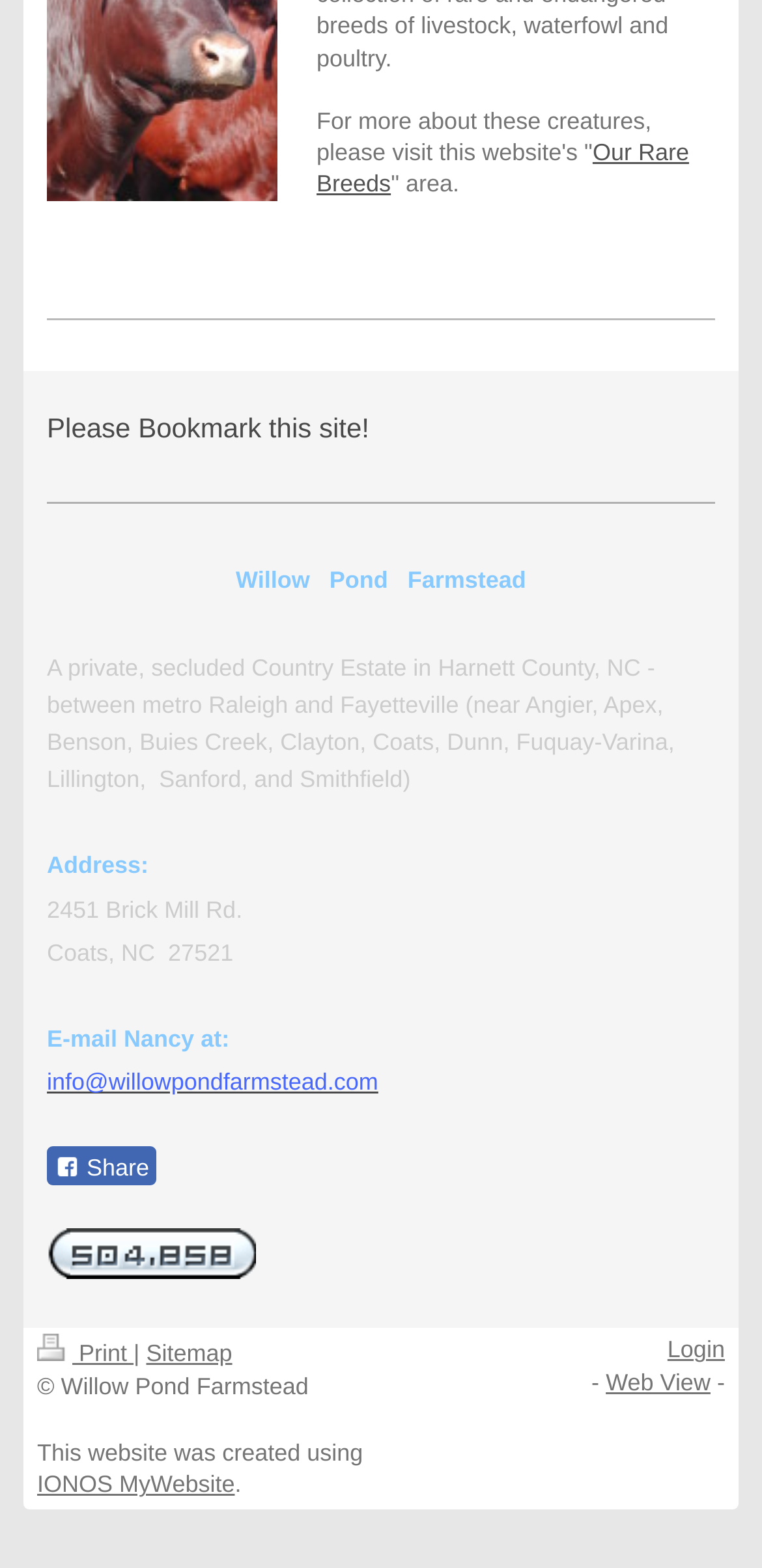Find the bounding box coordinates of the element to click in order to complete this instruction: "Visit the Rare Breeds website". The bounding box coordinates must be four float numbers between 0 and 1, denoted as [left, top, right, bottom].

[0.415, 0.089, 0.904, 0.126]